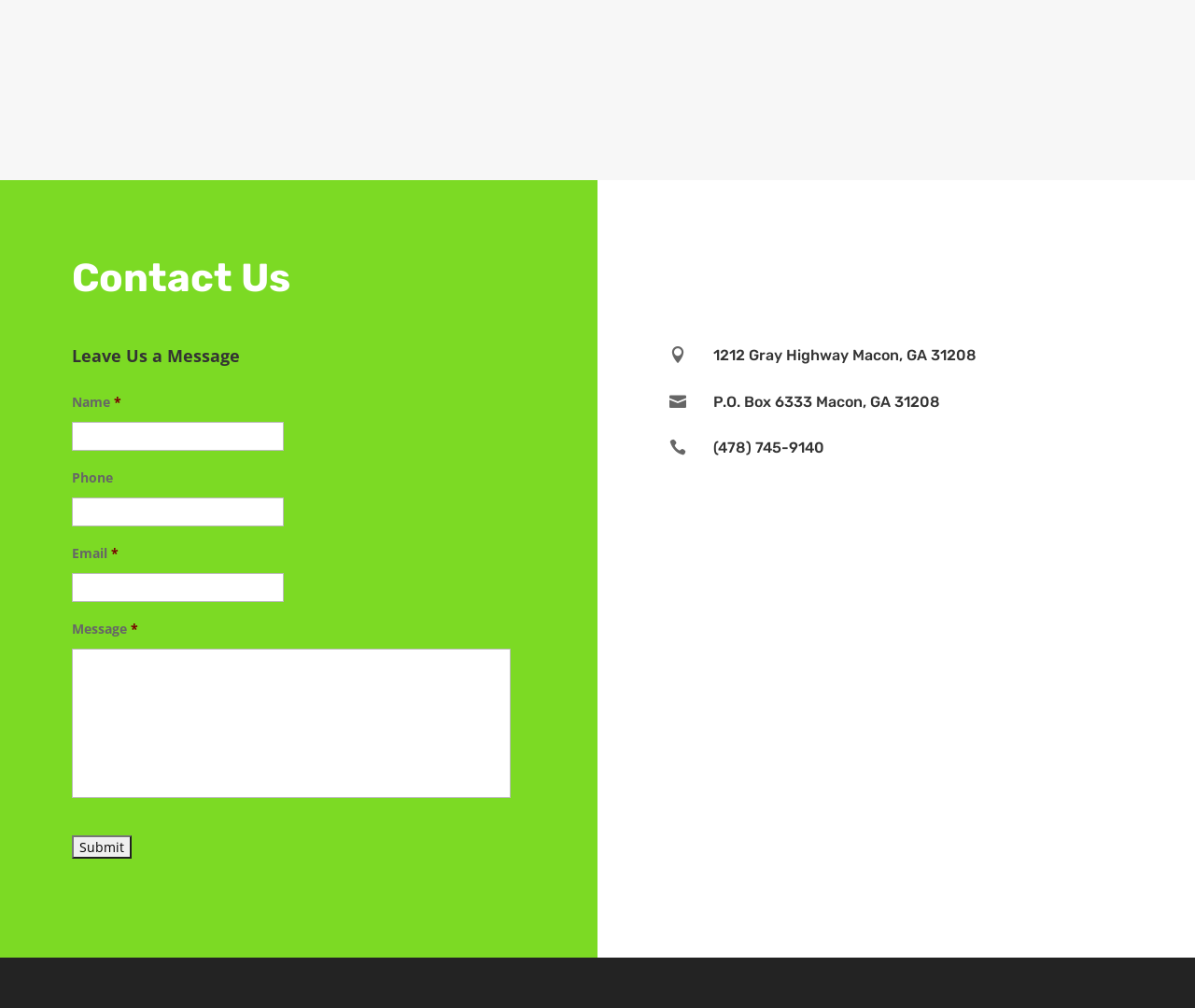How many social media links are present on this webpage?
Please provide a comprehensive answer based on the contents of the image.

There are four social media links present on this webpage, represented by icons, which are located below the 'Contact Us' heading.